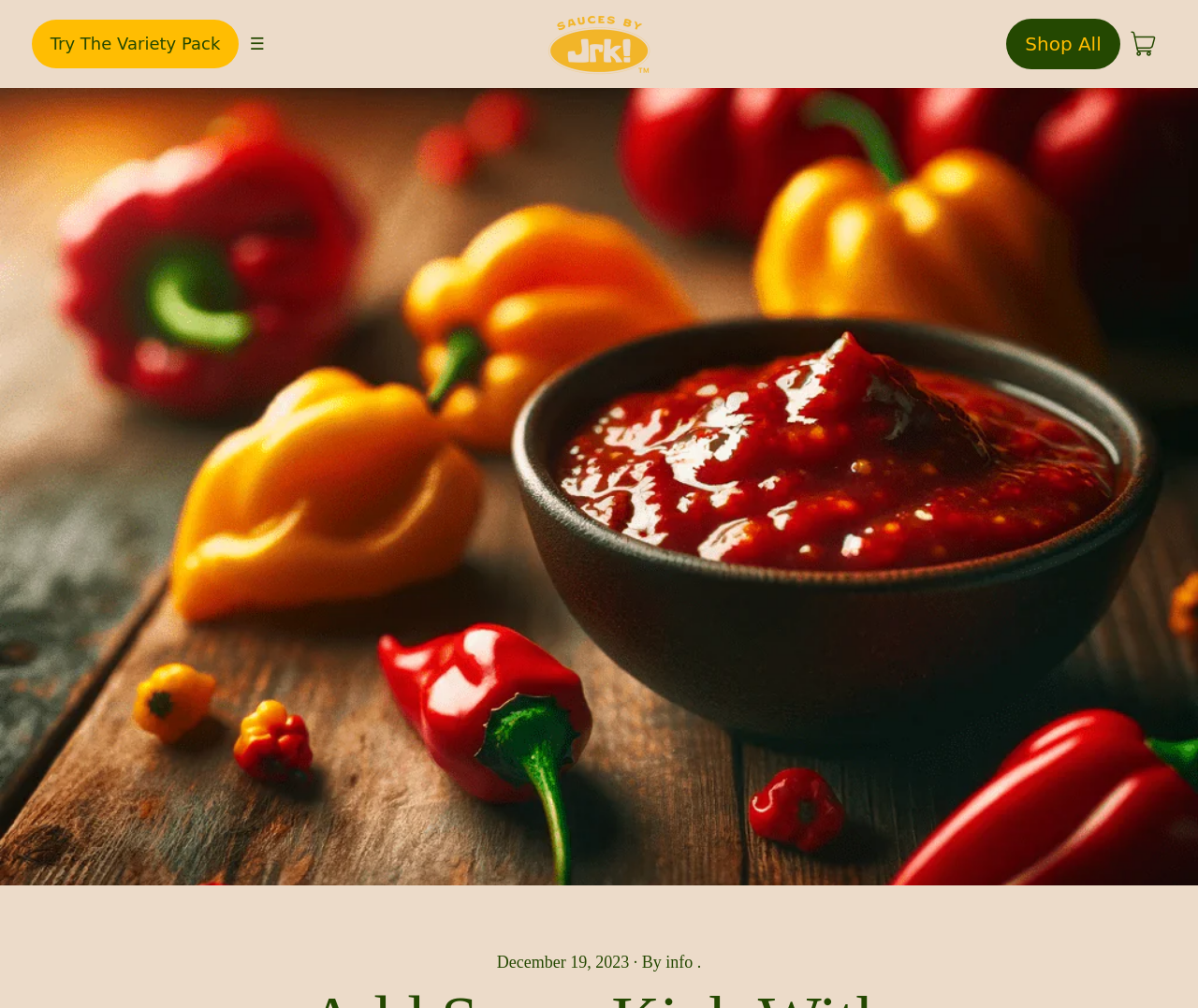Please provide a comprehensive answer to the question below using the information from the image: How many navigation links are in the top menu?

I counted the number of link elements at the top of the page, excluding the 'Skip to content' link, and found four links: 'Try The Variety Pack', 'Sauces by Jrk!', 'Shop All', and the button with the icon '☰' that controls the menu.